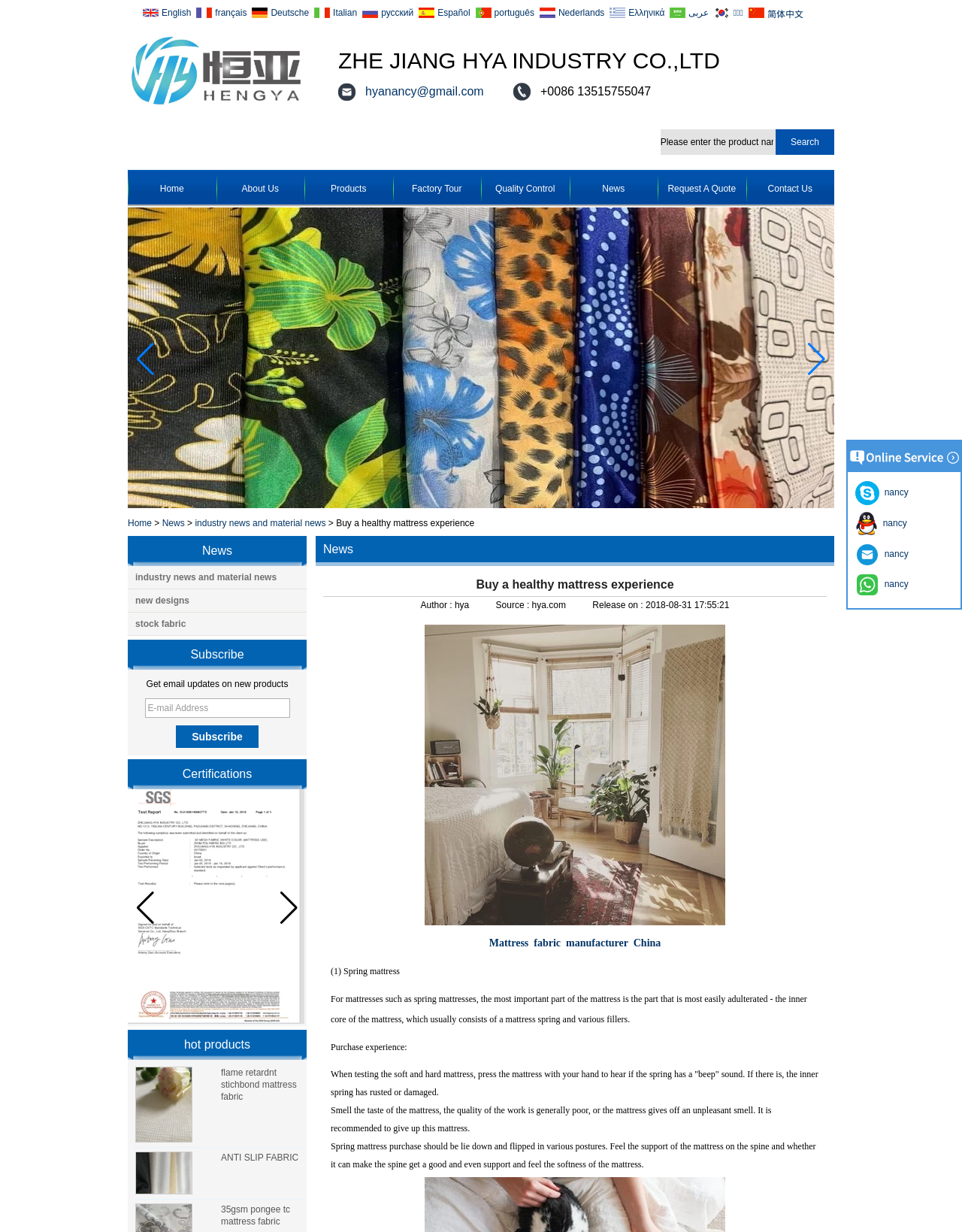Please identify and generate the text content of the webpage's main heading.

Buy a healthy mattress experience